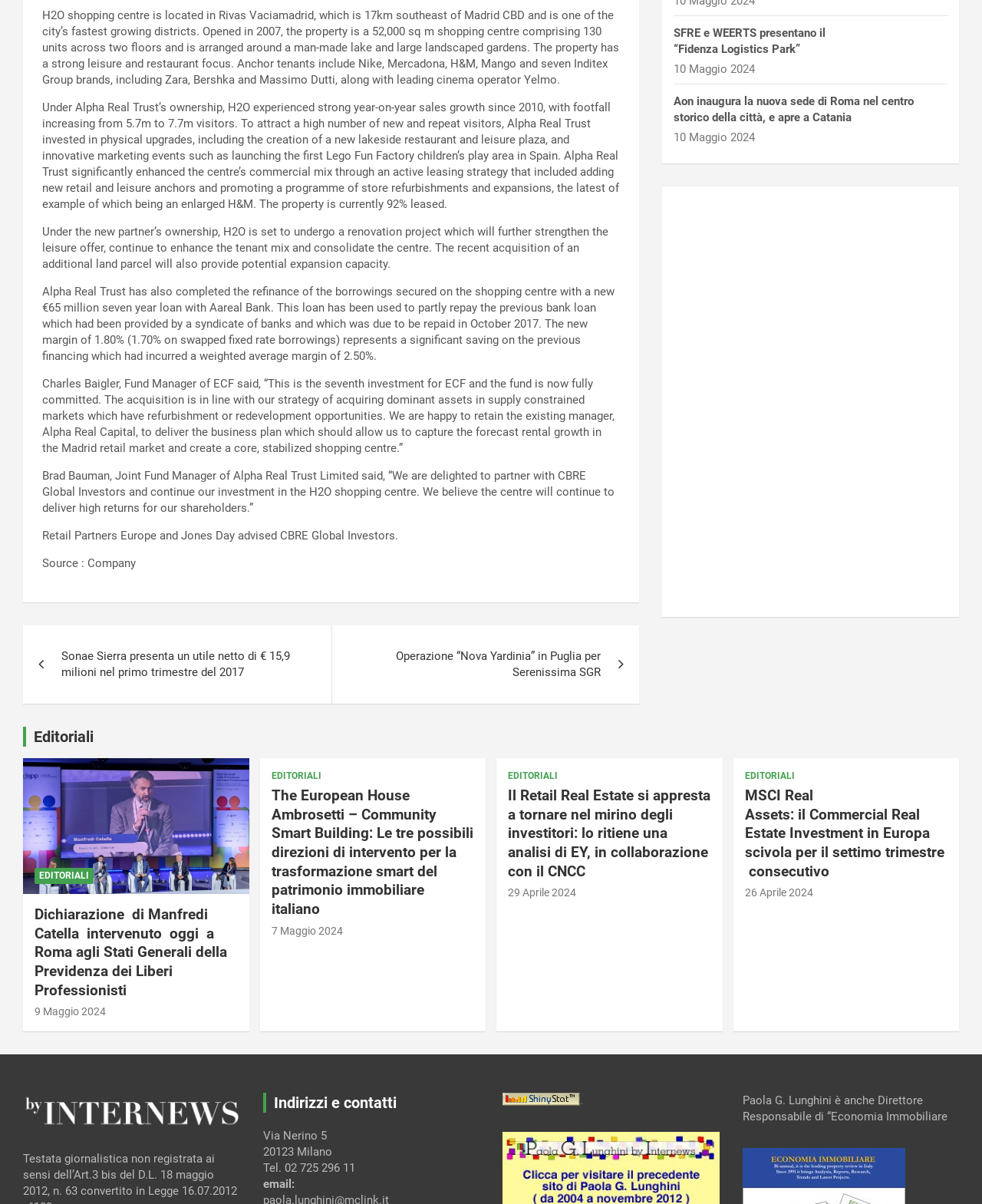Show the bounding box coordinates for the HTML element as described: "Über uns".

None